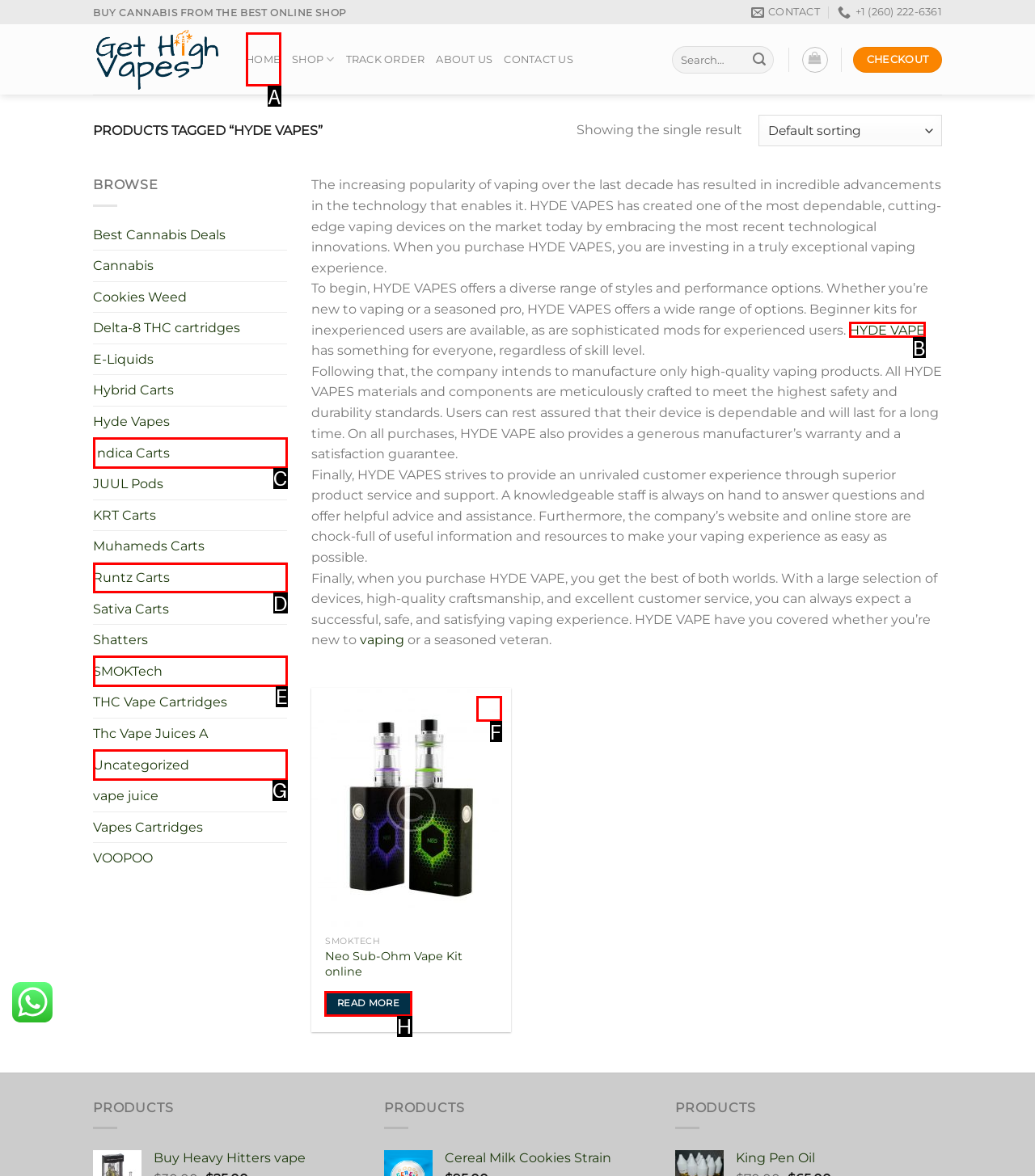Decide which letter you need to select to fulfill the task: Read more about Neo Sub-Ohm Vape Kit
Answer with the letter that matches the correct option directly.

H